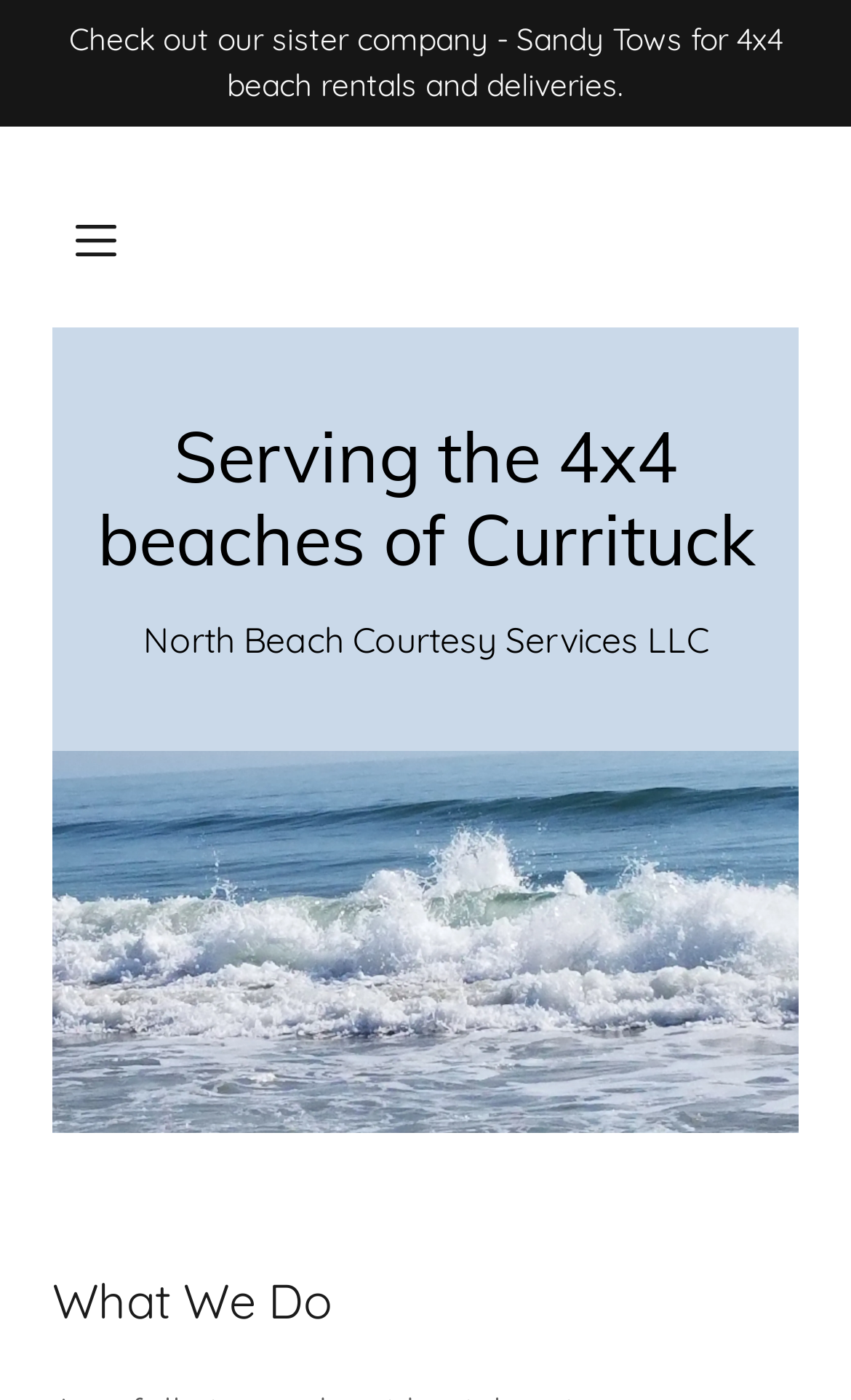What is the name of the sister company?
Look at the image and provide a detailed response to the question.

The answer can be found in the link text 'Check out our sister company - Sandy Tows for 4x4 beach rentals and deliveries.' which is located at the top of the webpage.